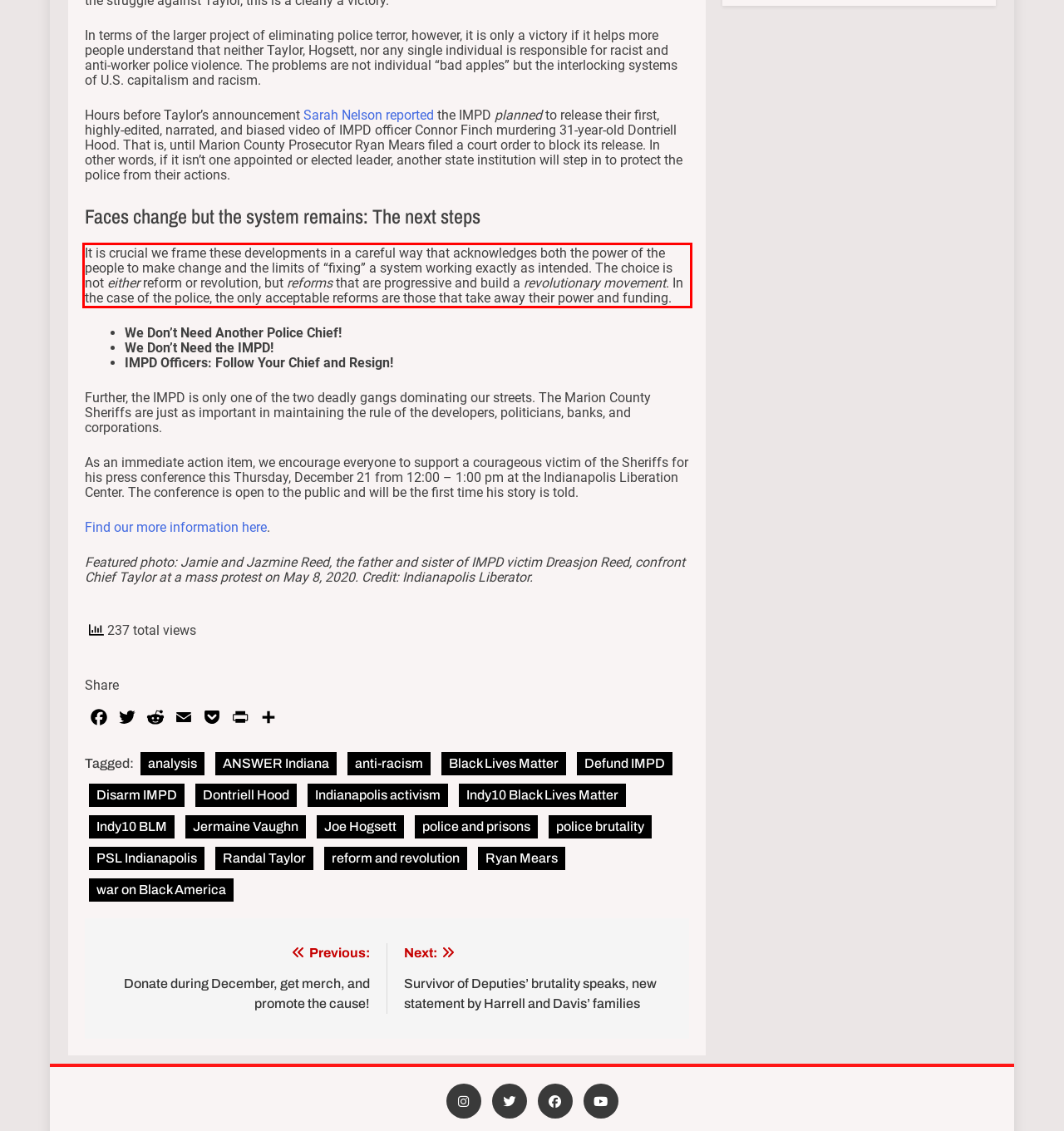Examine the screenshot of the webpage, locate the red bounding box, and generate the text contained within it.

It is crucial we frame these developments in a careful way that acknowledges both the power of the people to make change and the limits of “fixing” a system working exactly as intended. The choice is not either reform or revolution, but reforms that are progressive and build a revolutionary movement. In the case of the police, the only acceptable reforms are those that take away their power and funding.